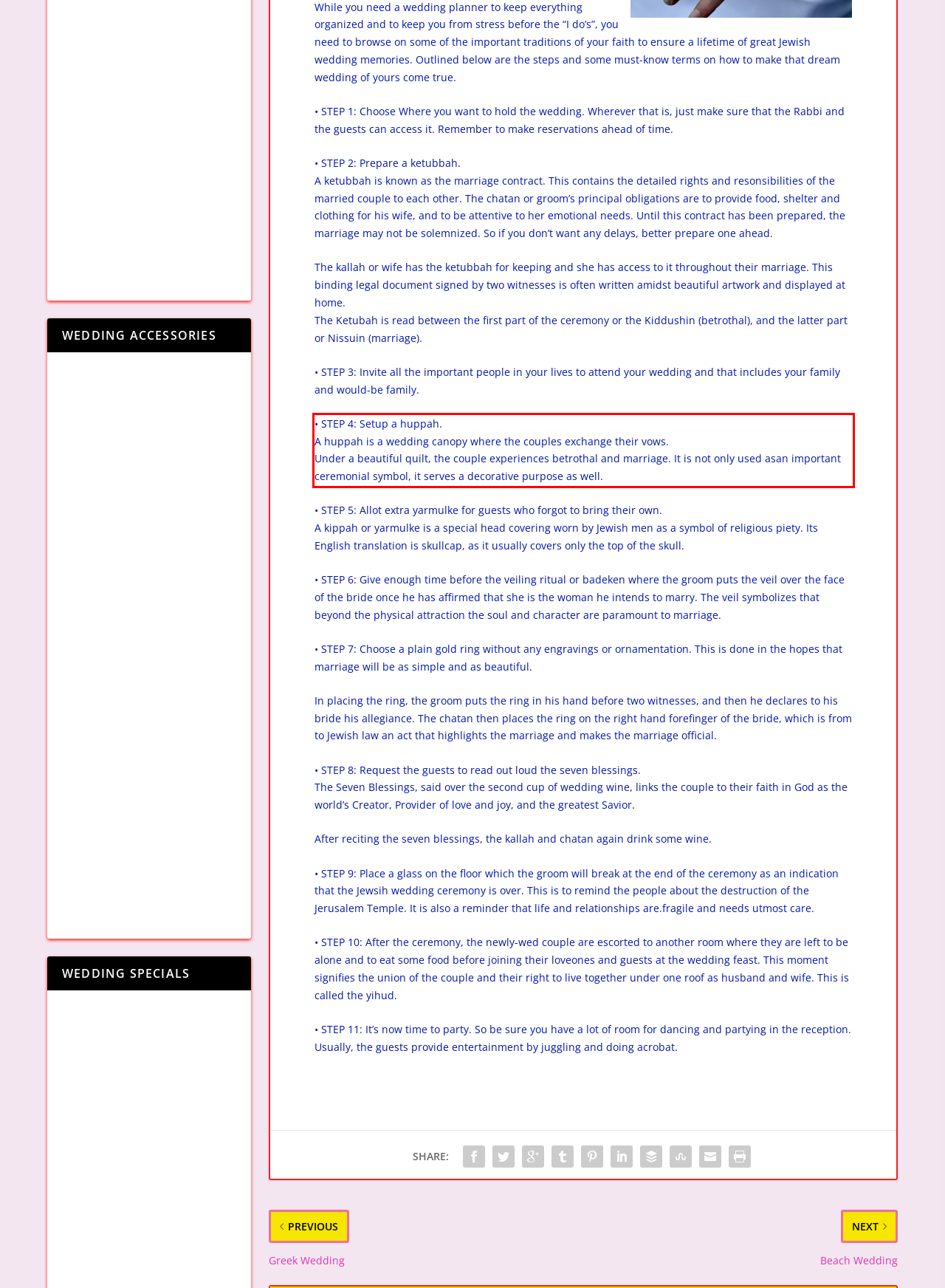Please examine the screenshot of the webpage and read the text present within the red rectangle bounding box.

• STEP 4: Setup a huppah. A huppah is a wedding canopy where the couples exchange their vows. Under a beautiful quilt, the couple experiences betrothal and marriage. It is not only used asan important ceremonial symbol, it serves a decorative purpose as well.